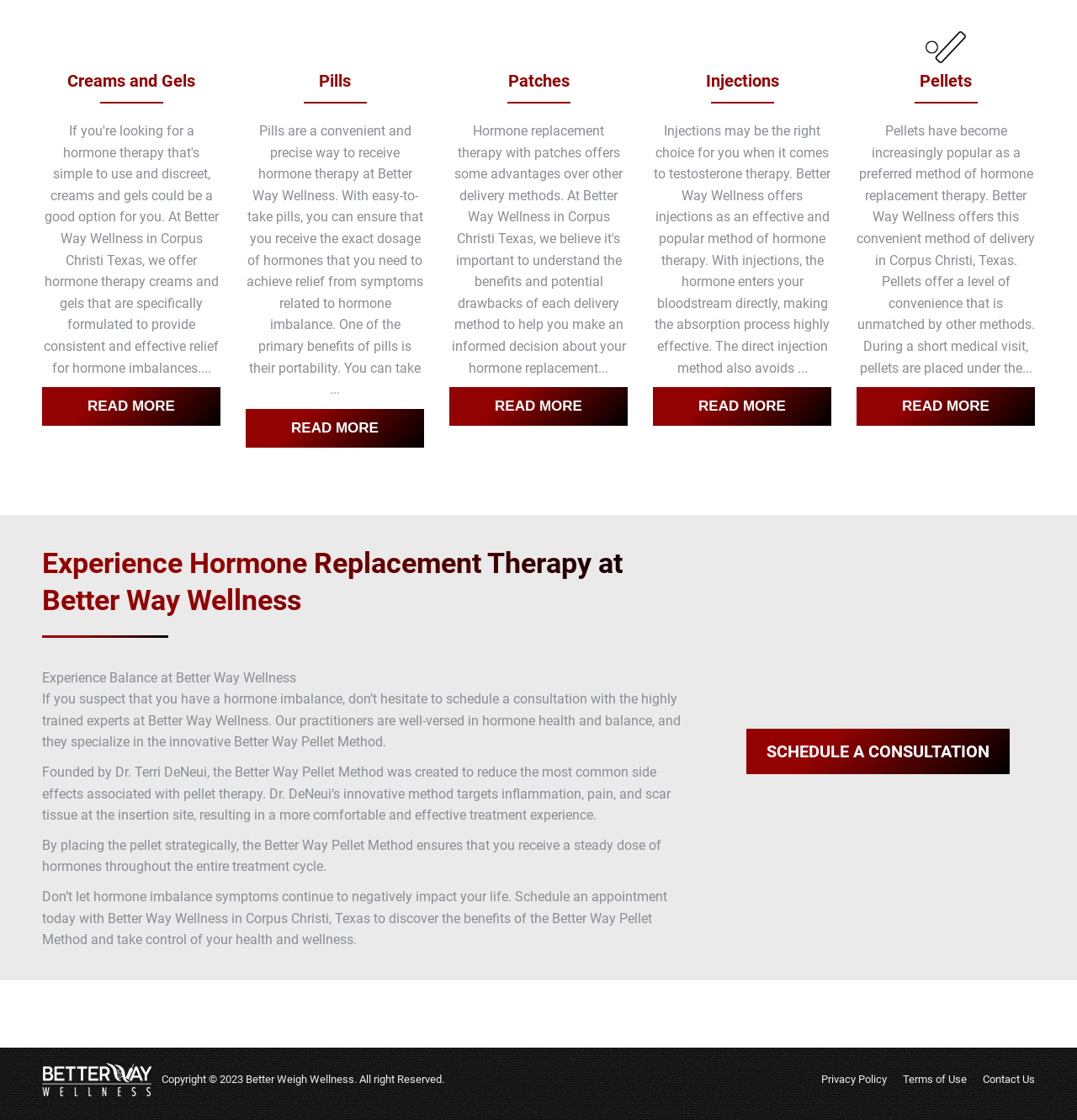Extract the bounding box coordinates for the UI element described by the text: "Contact Us". The coordinates should be in the form of [left, top, right, bottom] with values between 0 and 1.

[0.912, 0.957, 0.961, 0.971]